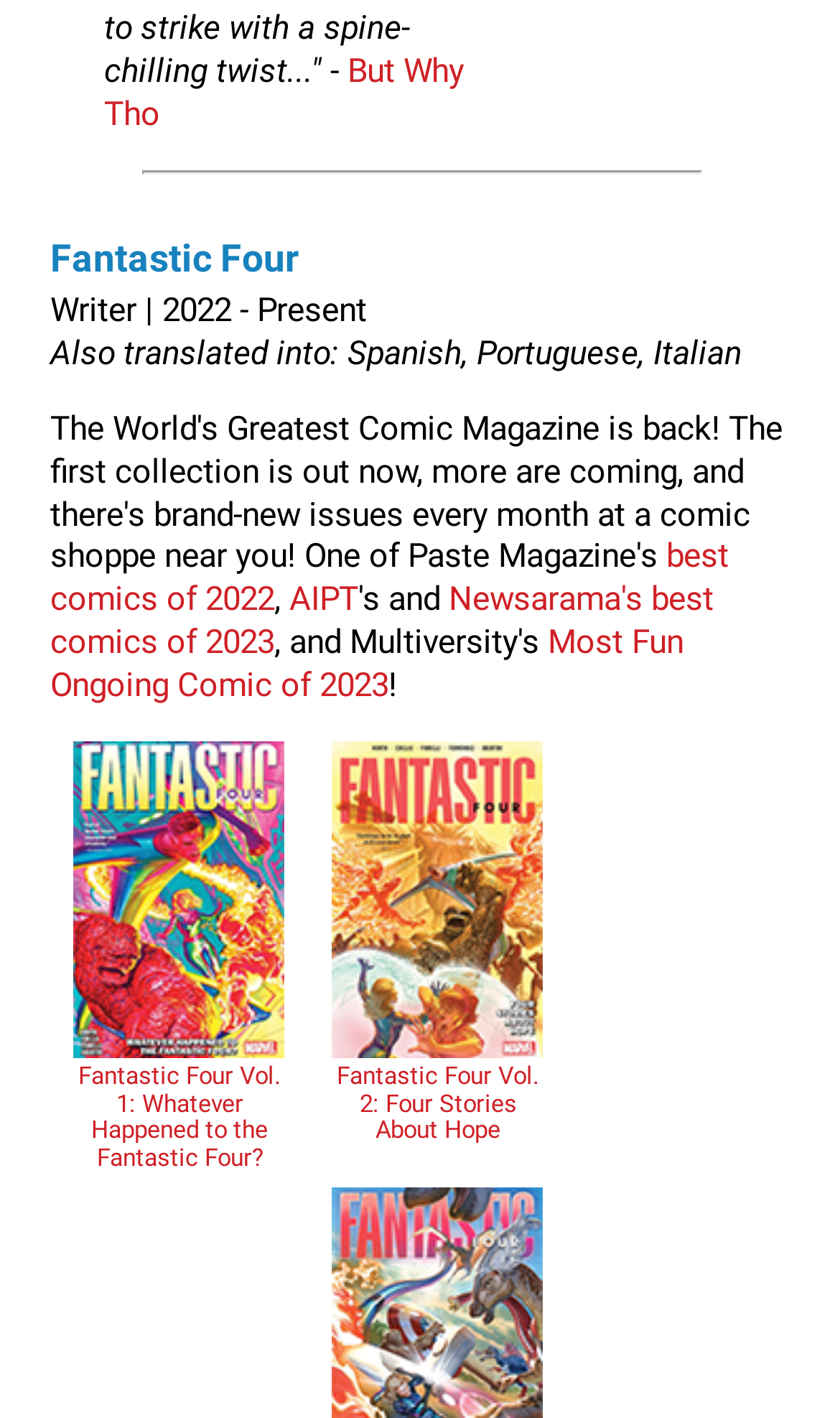Using the webpage screenshot and the element description But Why Tho, determine the bounding box coordinates. Specify the coordinates in the format (top-left x, top-left y, bottom-right x, bottom-right y) with values ranging from 0 to 1.

[0.124, 0.037, 0.552, 0.094]